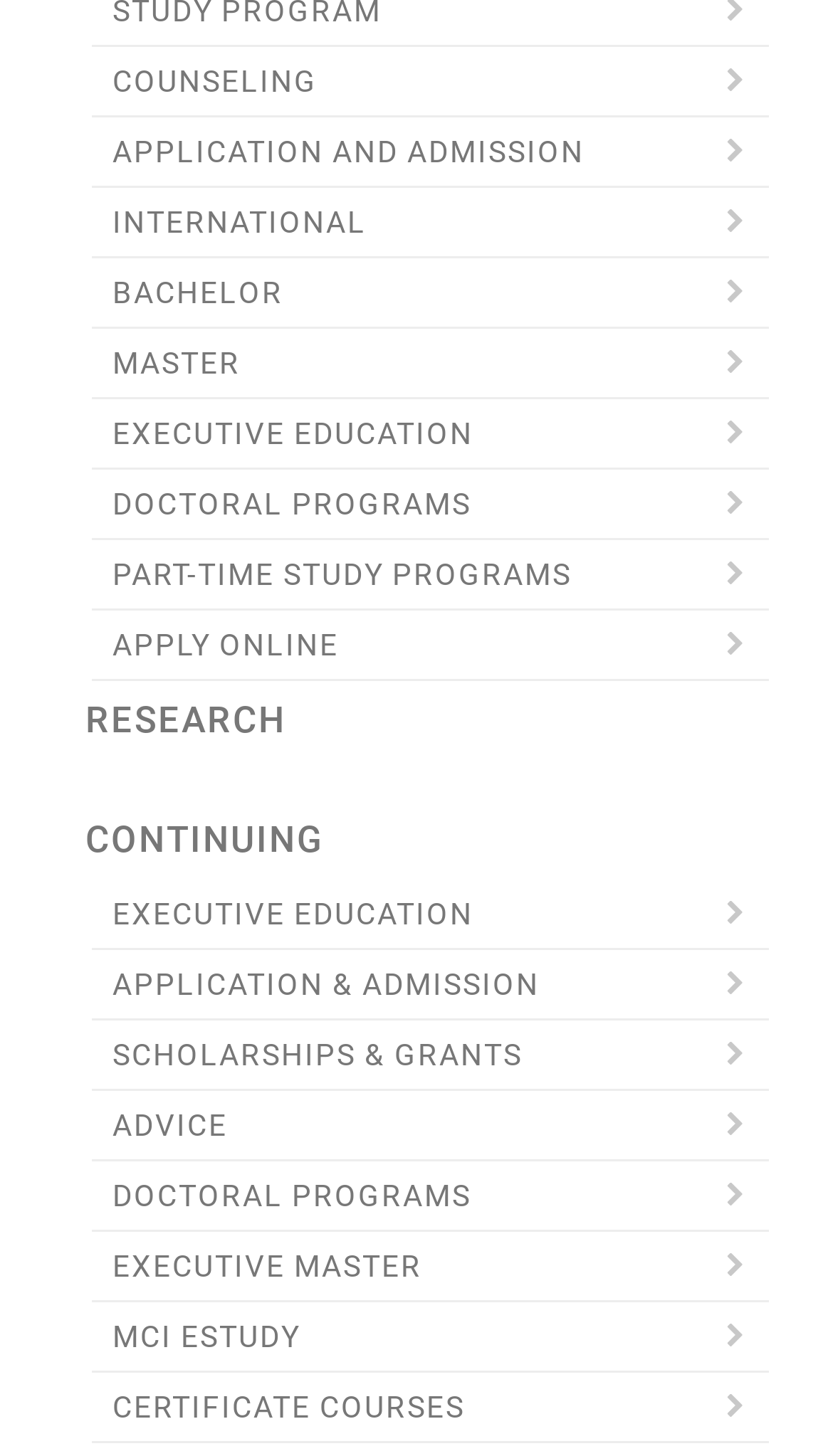Give a concise answer of one word or phrase to the question: 
Are there any research-related links on the webpage?

Yes